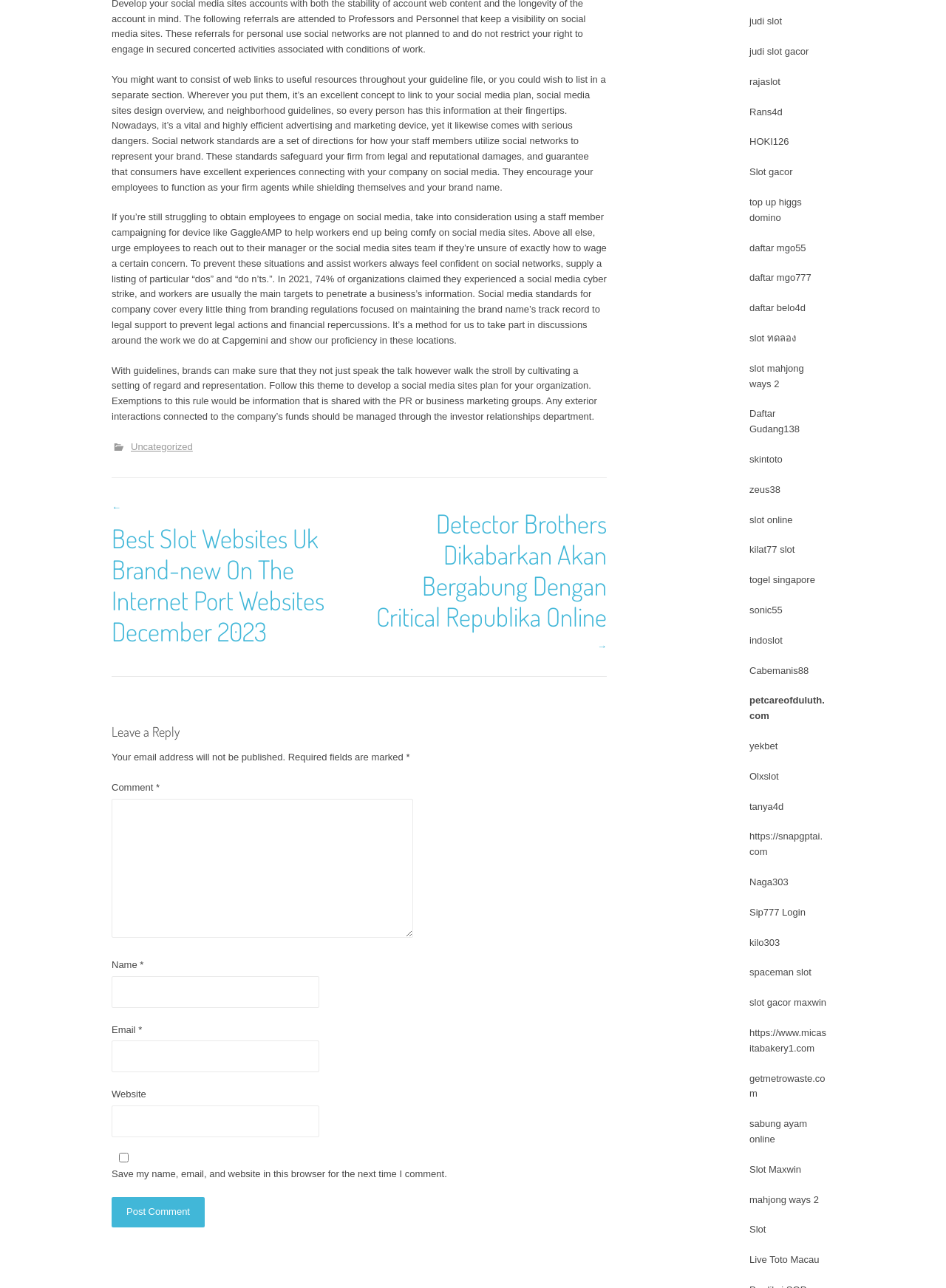Please identify the bounding box coordinates of the element that needs to be clicked to execute the following command: "Click the 'Post Comment' button". Provide the bounding box using four float numbers between 0 and 1, formatted as [left, top, right, bottom].

[0.118, 0.93, 0.216, 0.953]